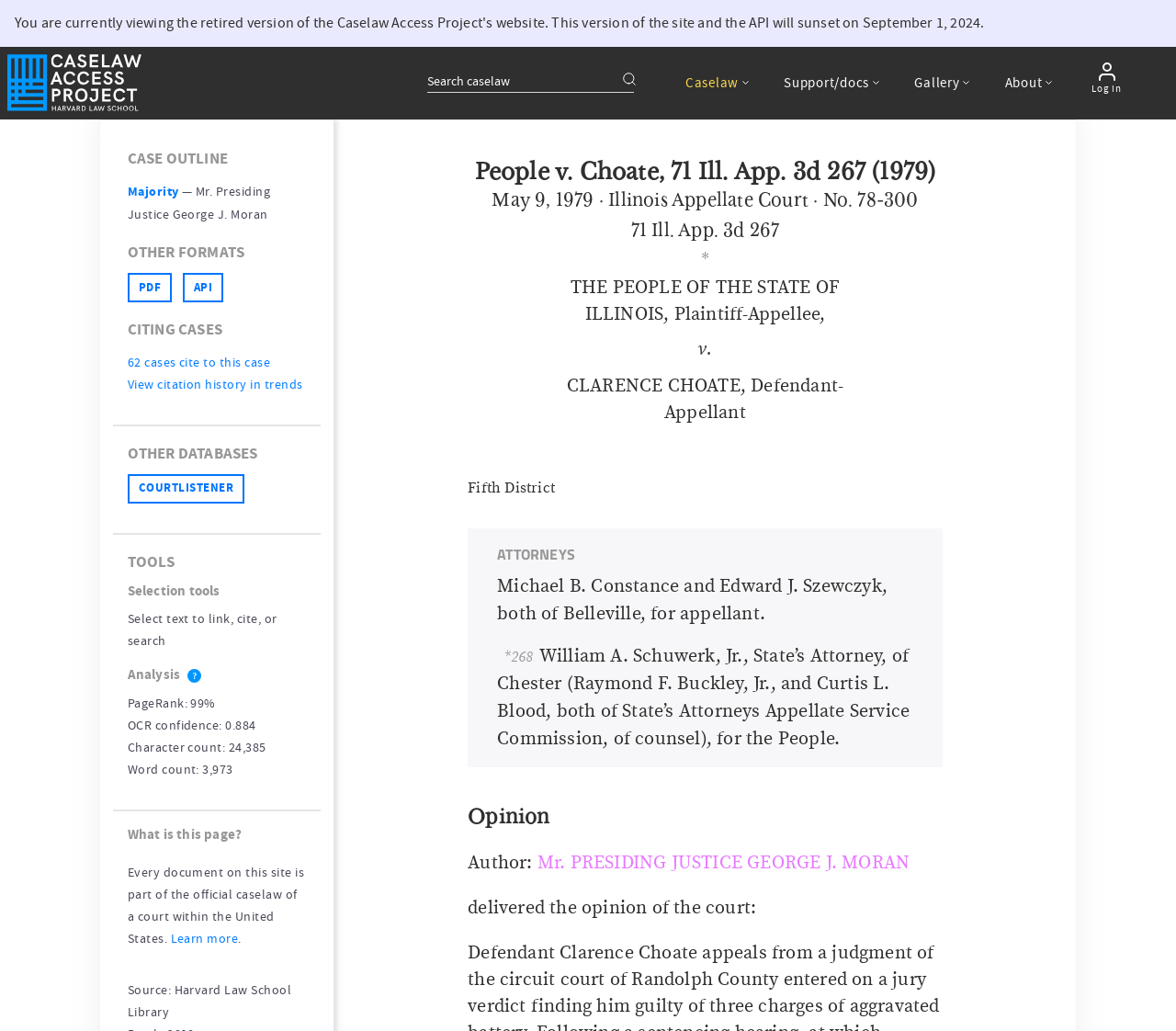What is the date of the court case?
Please respond to the question with as much detail as possible.

I found the answer by looking at the text 'May 9, 1979' which is located below the court case name, indicating that it is the date of the court case.